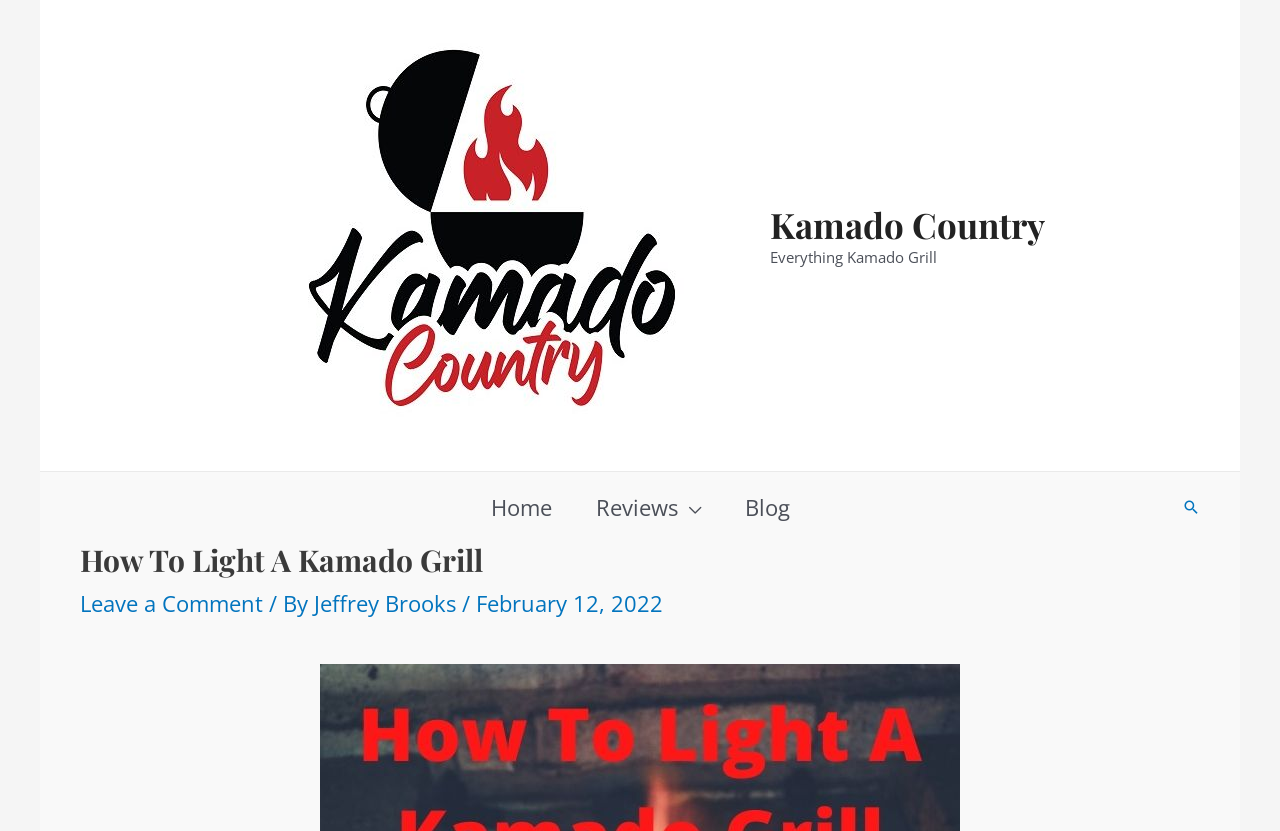Determine the primary headline of the webpage.

How To Light A Kamado Grill